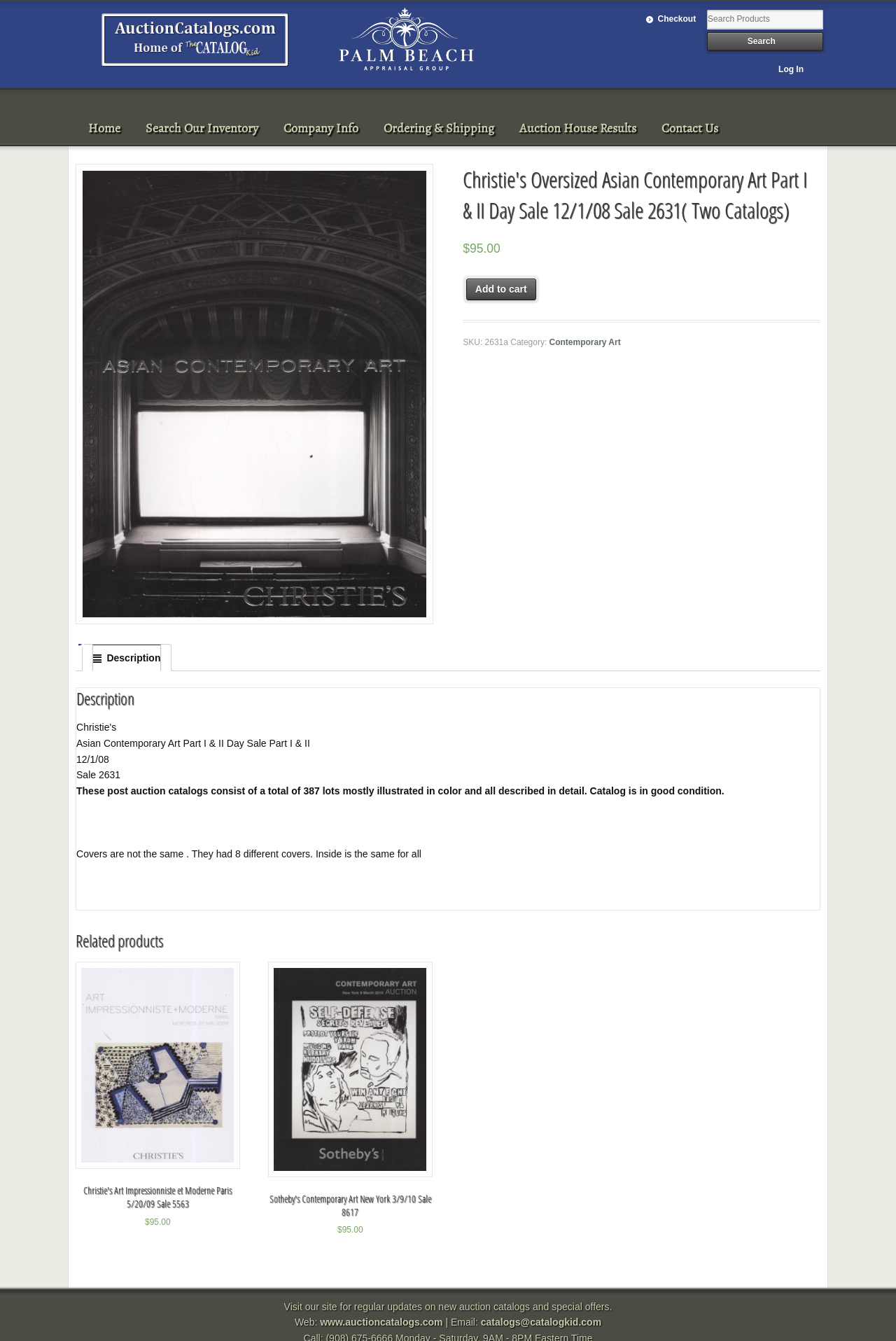Can you identify the bounding box coordinates of the clickable region needed to carry out this instruction: 'Check out'? The coordinates should be four float numbers within the range of 0 to 1, stated as [left, top, right, bottom].

[0.712, 0.001, 0.786, 0.028]